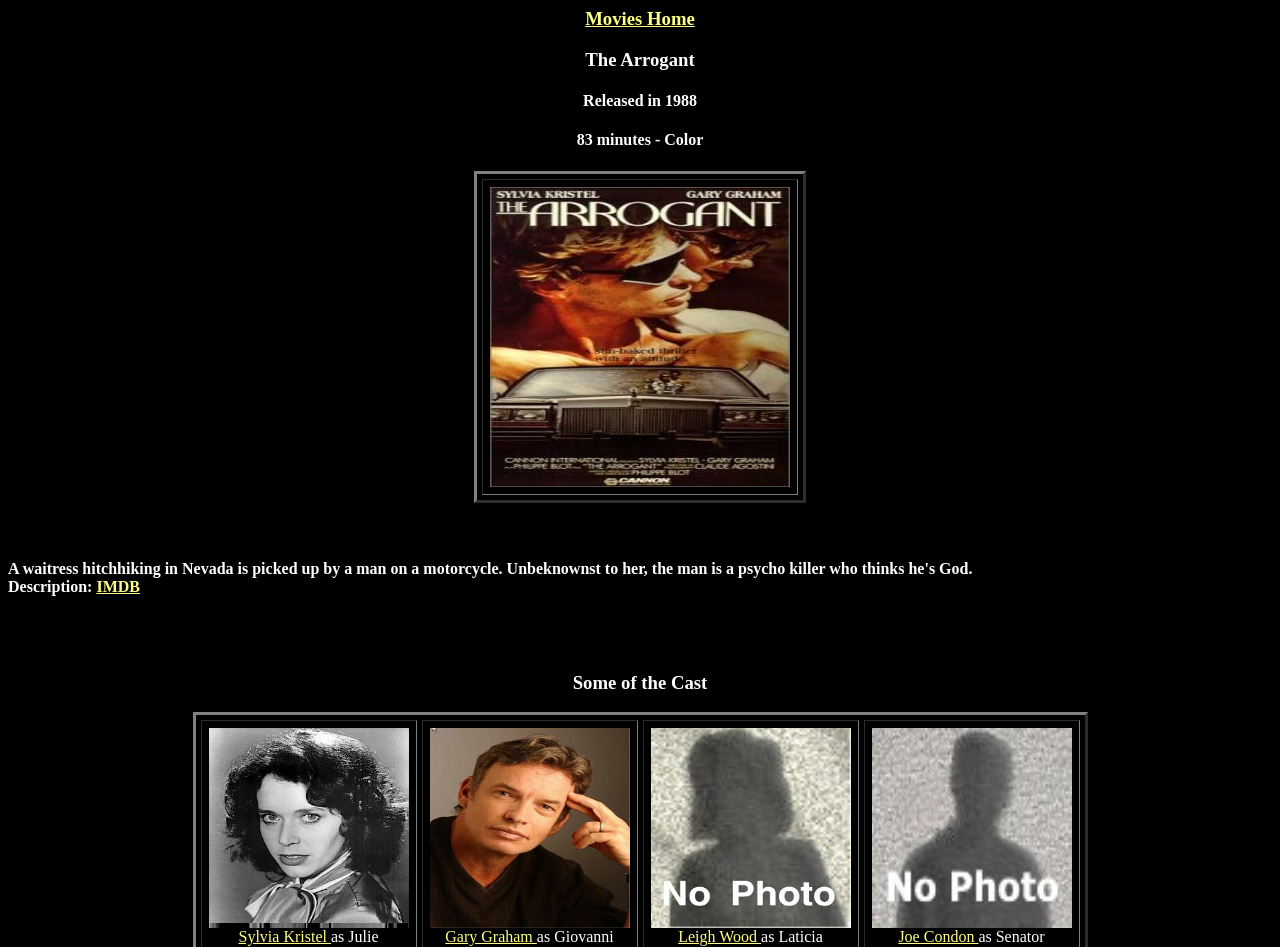Show the bounding box coordinates for the HTML element described as: "IMDB".

[0.075, 0.61, 0.109, 0.628]